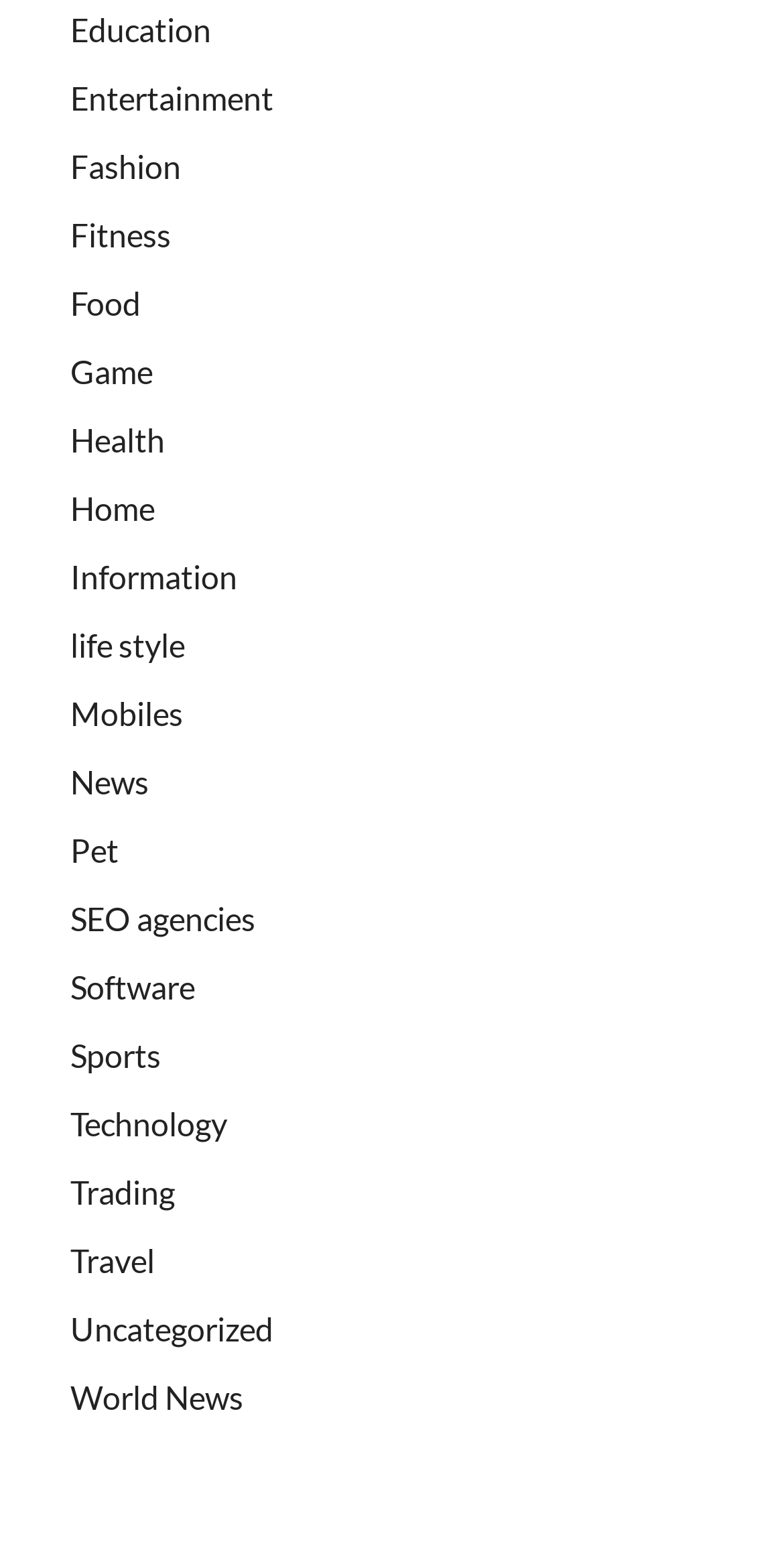Specify the bounding box coordinates of the area to click in order to execute this command: 'Explore Entertainment'. The coordinates should consist of four float numbers ranging from 0 to 1, and should be formatted as [left, top, right, bottom].

[0.09, 0.05, 0.349, 0.074]